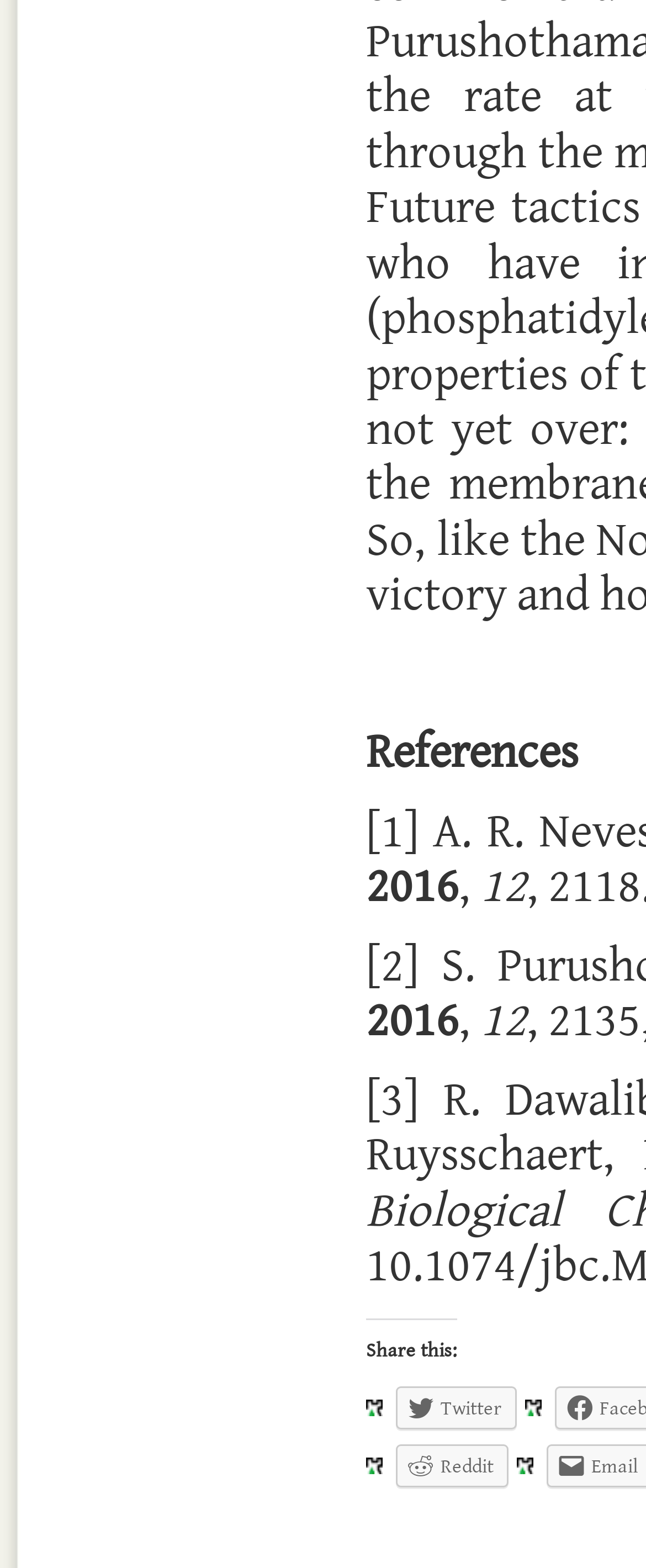What is the icon next to the Twitter link?
Analyze the image and provide a thorough answer to the question.

The icon next to the Twitter link is represented by the Unicode character uf202, which can be found in the link element with bounding box coordinates [0.613, 0.884, 0.8, 0.912].